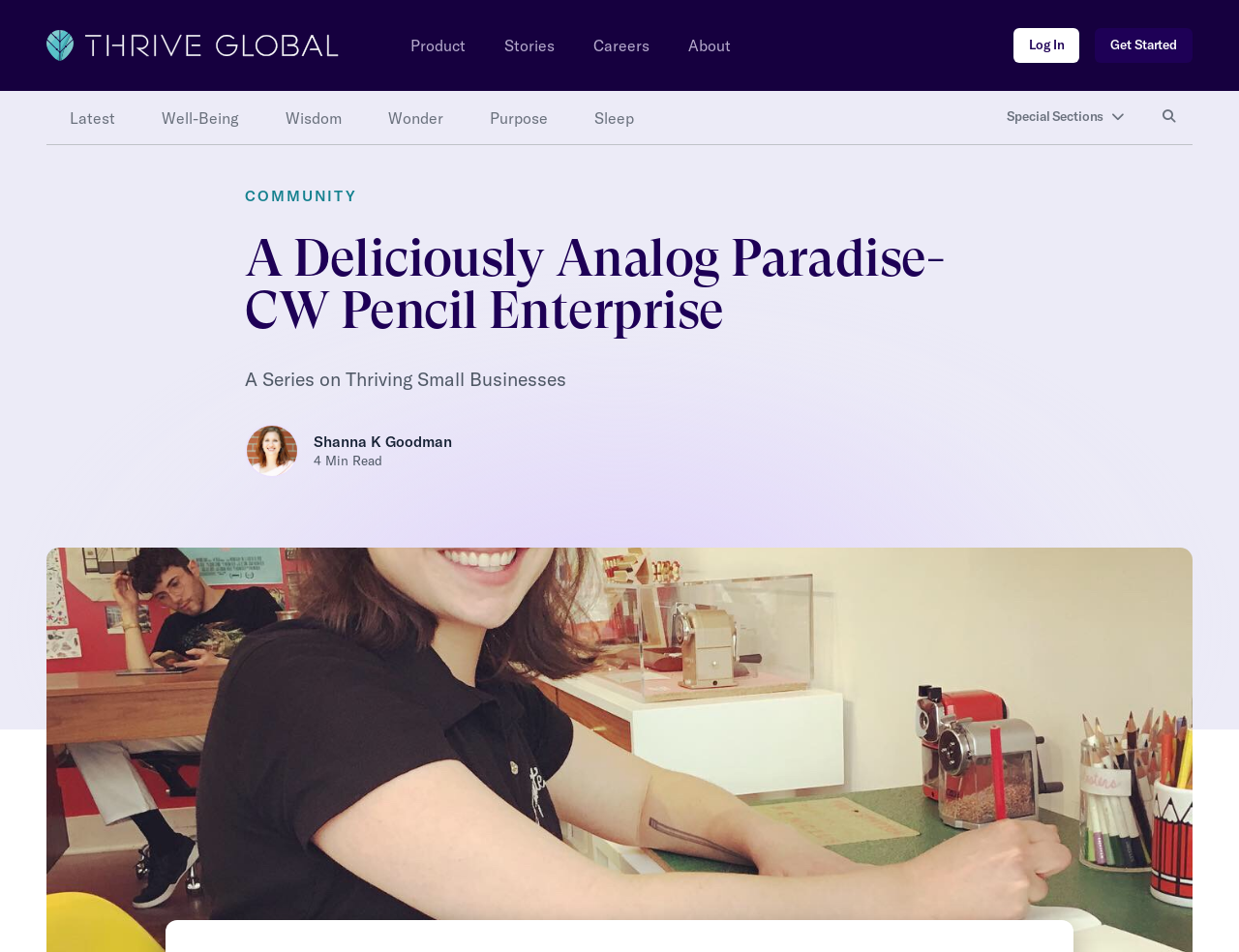Predict the bounding box coordinates of the area that should be clicked to accomplish the following instruction: "Go to the Shop". The bounding box coordinates should consist of four float numbers between 0 and 1, i.e., [left, top, right, bottom].

None